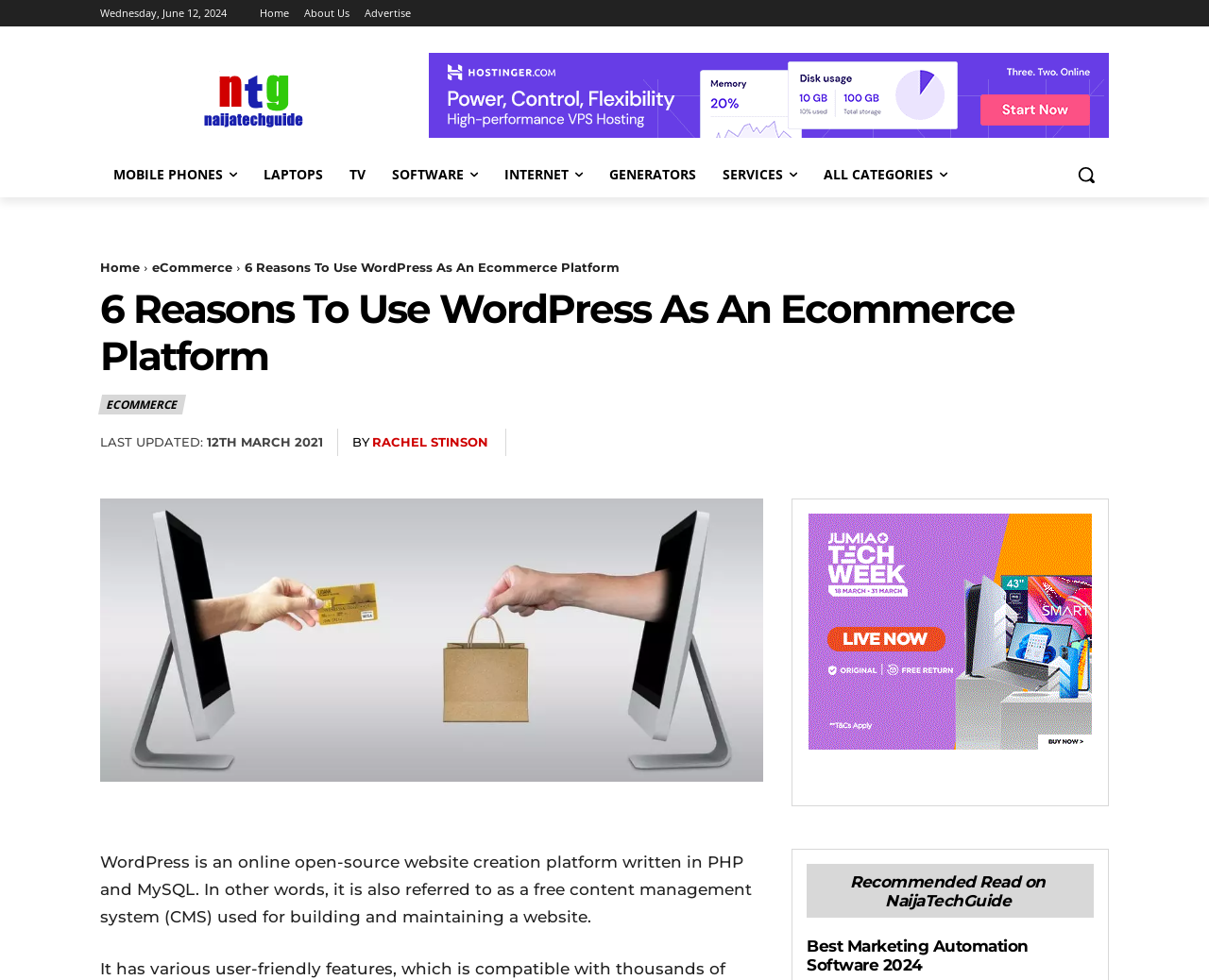Based on the image, provide a detailed response to the question:
What is the date of the article?

I found the date of the article by looking at the 'LAST UPDATED' section, which is located below the main heading. The date is written in the format 'DAY MONTH YEAR', and in this case, it is '12TH MARCH 2021'.